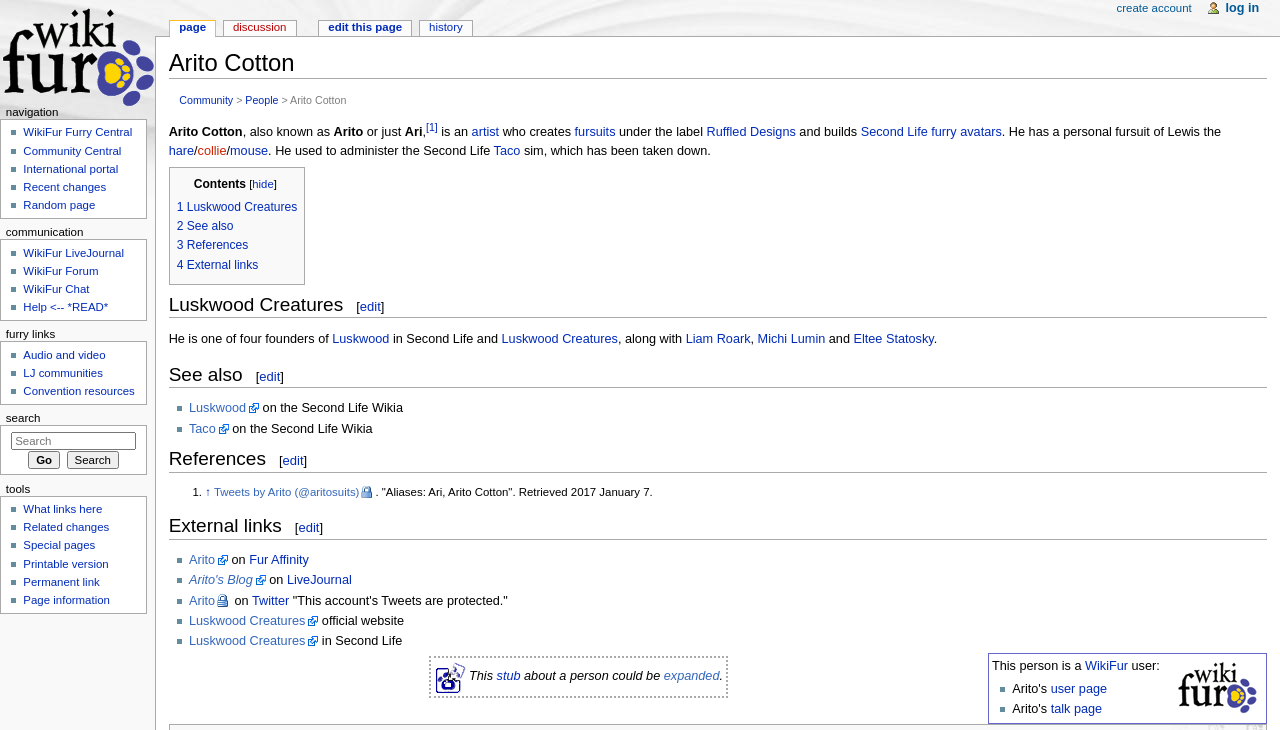Please predict the bounding box coordinates of the element's region where a click is necessary to complete the following instruction: "Search for something". The coordinates should be represented by four float numbers between 0 and 1, i.e., [left, top, right, bottom].

[0.223, 0.107, 0.253, 0.126]